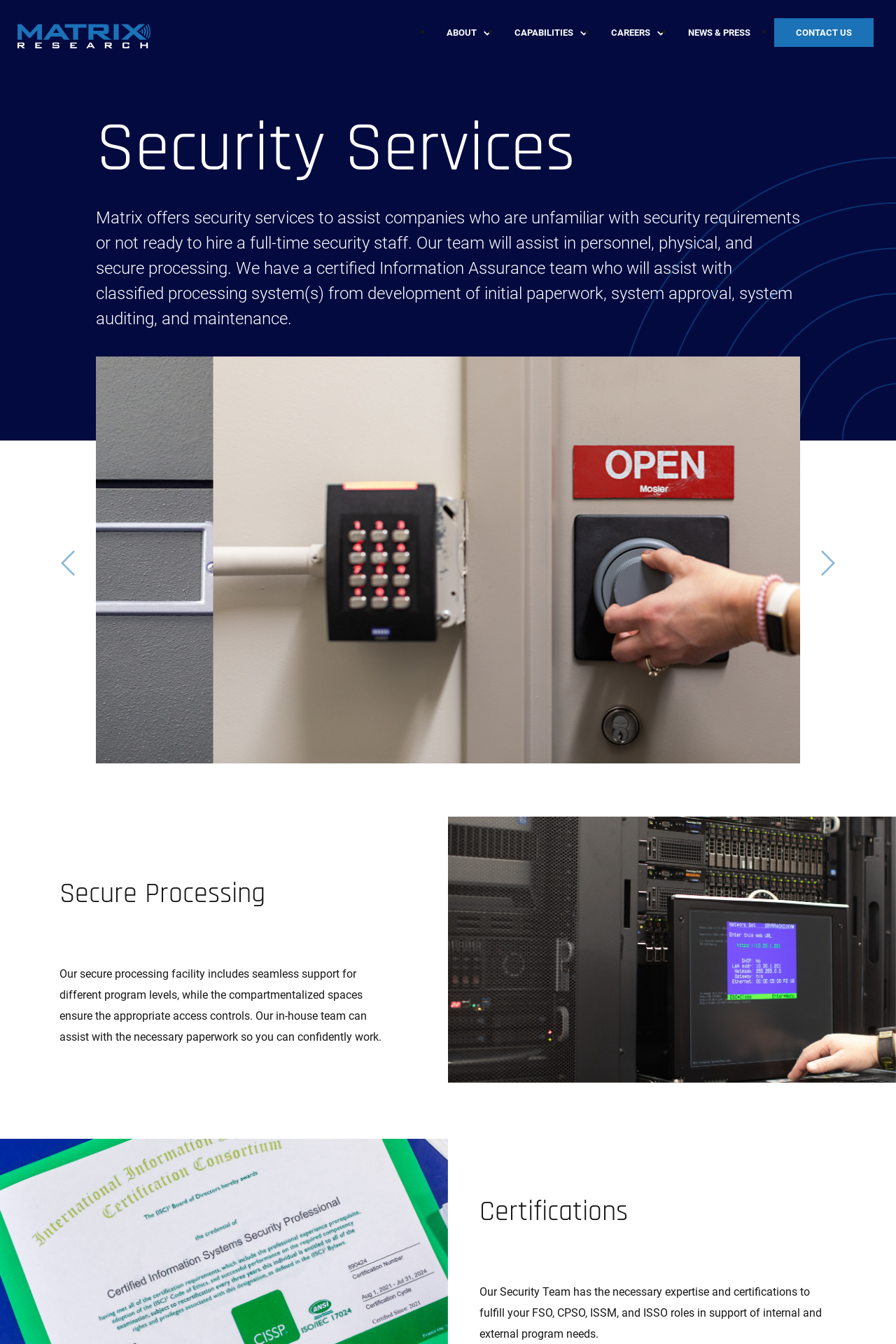How many links are present in the top navigation menu?
Look at the image and construct a detailed response to the question.

The top navigation menu contains links to different sections of the webpage, including 'ABOUT', 'LEADERSHIP', 'FACILITIES', 'COMMUNITY ENGAGEMENT', 'CAPABILITIES', 'MEASUREMENT SYSTEMS', 'HARDWARE DEVELOPMENT', 'SOFTWARE DEVELOPMENT', and 'SECURITY SERVICES'. There are 9 links in total.